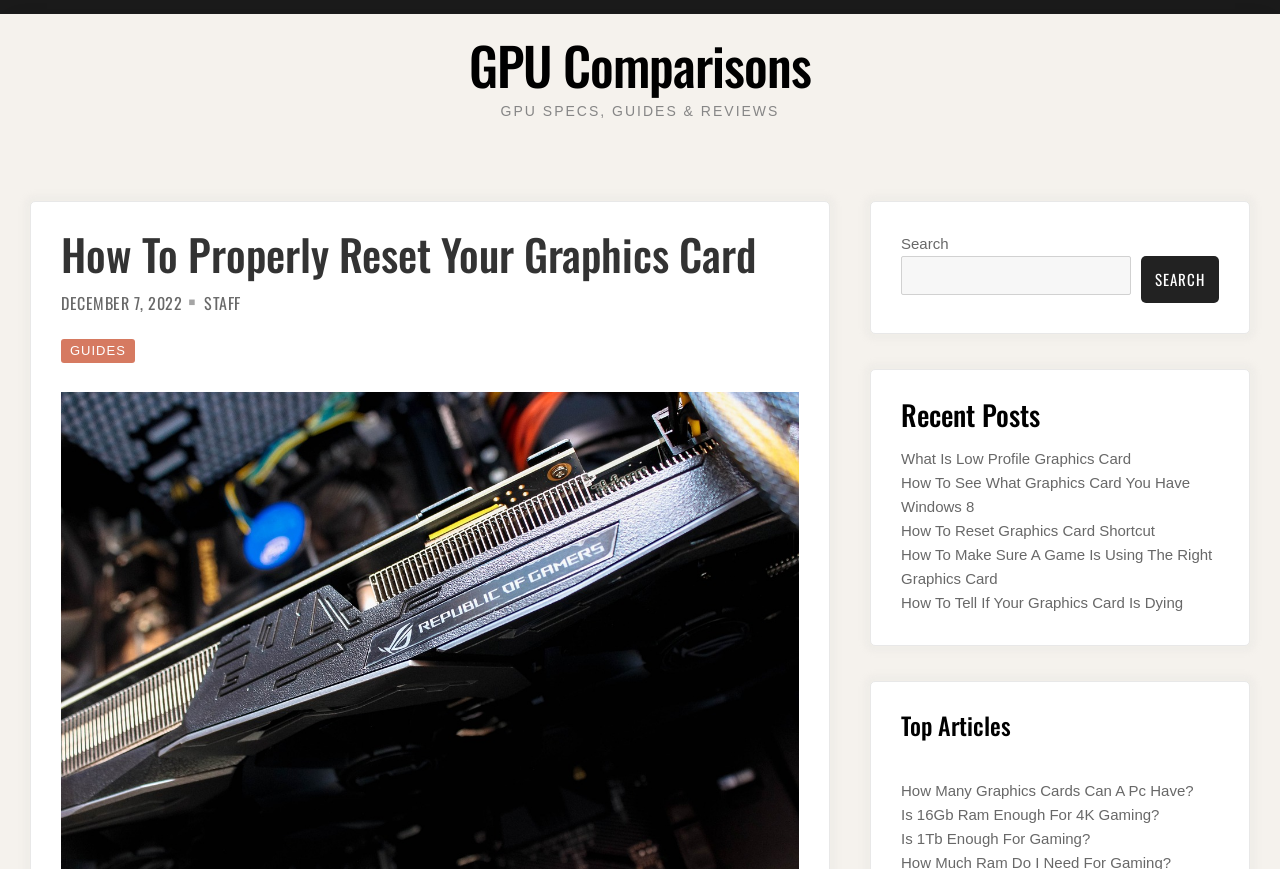How many recent posts are listed on this webpage?
Using the image, answer in one word or phrase.

5